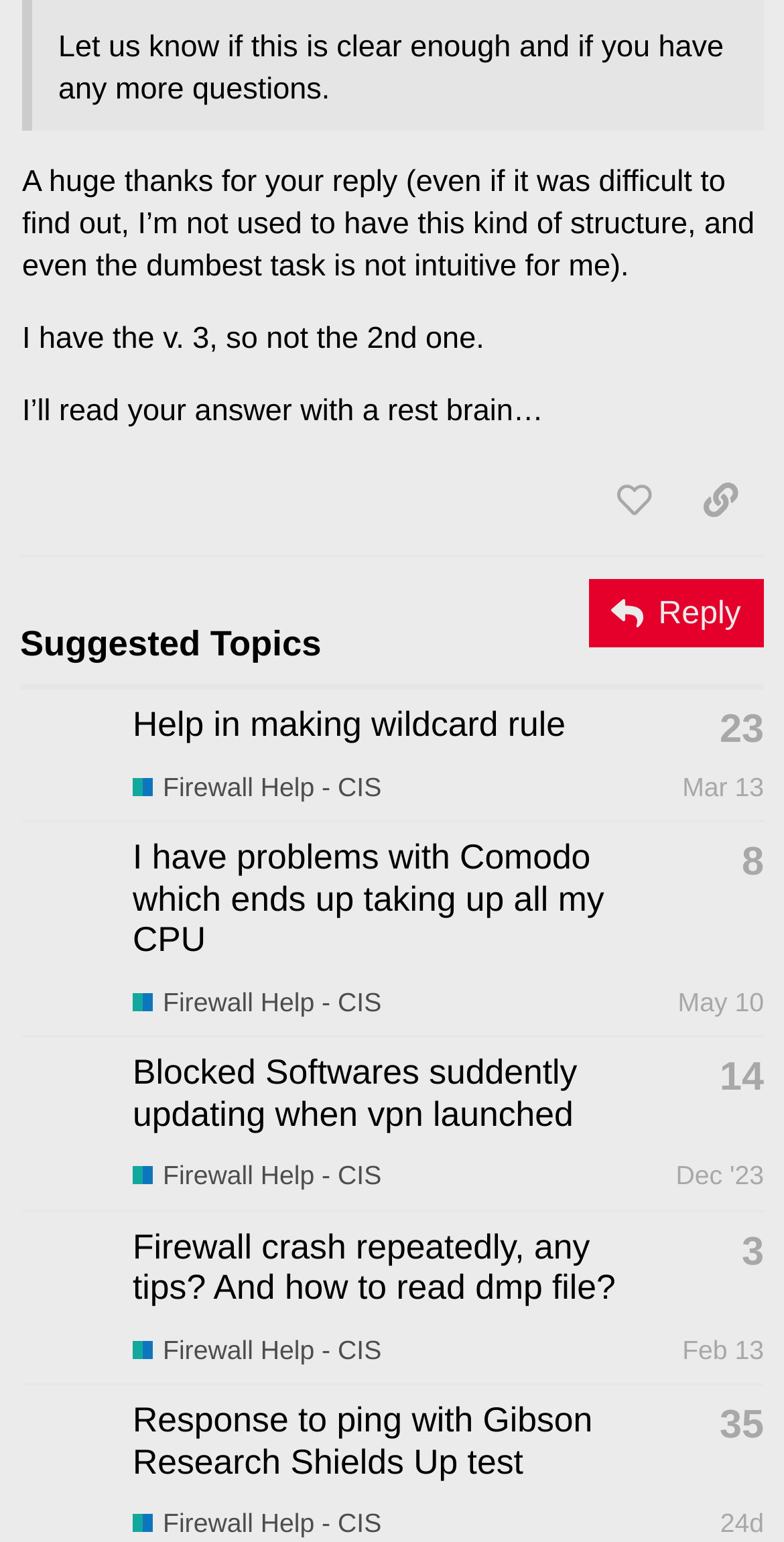Please determine the bounding box coordinates for the element that should be clicked to follow these instructions: "Like this post".

[0.753, 0.299, 0.864, 0.349]